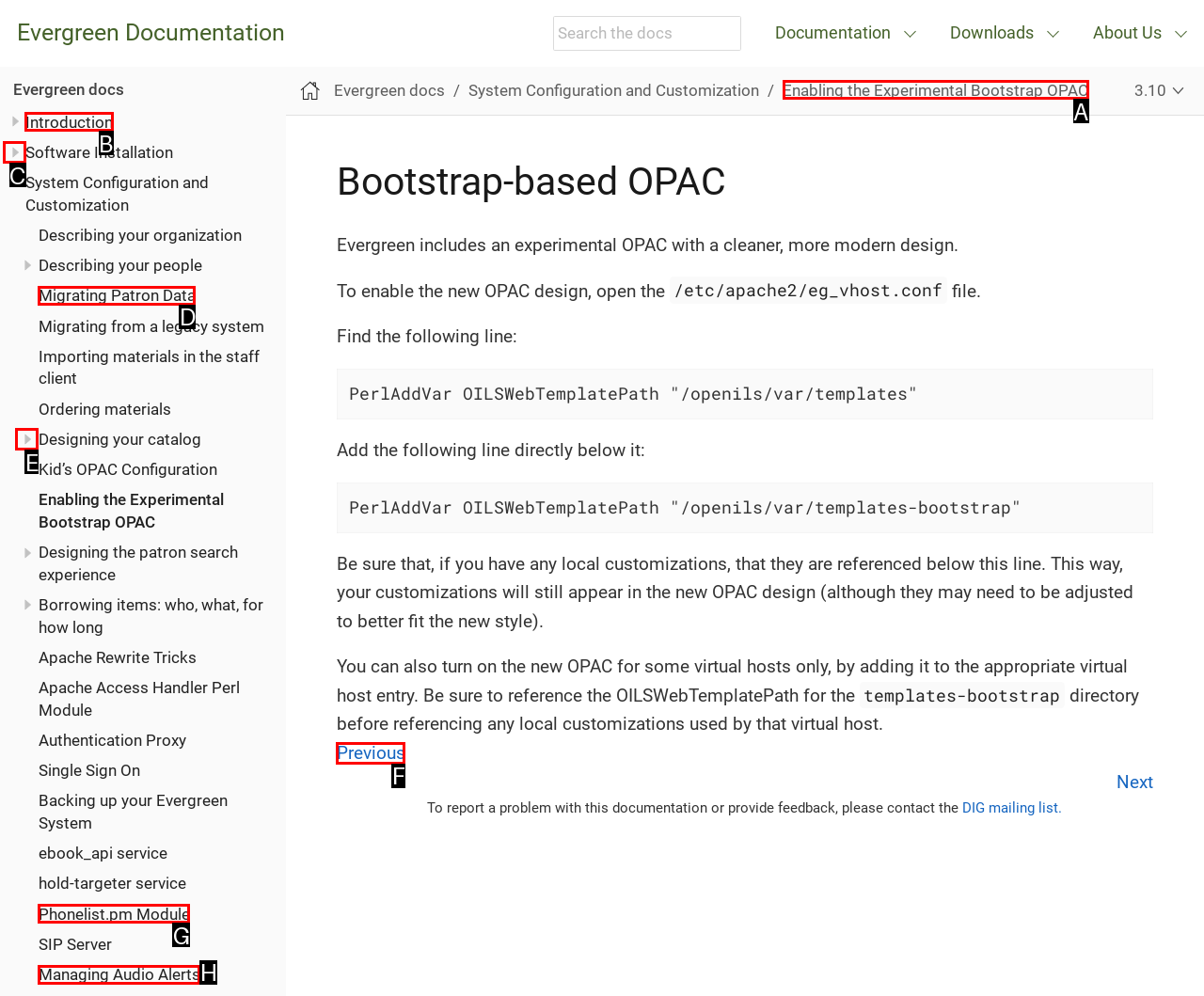Determine the right option to click to perform this task: Click on the 'Introduction' link
Answer with the correct letter from the given choices directly.

B